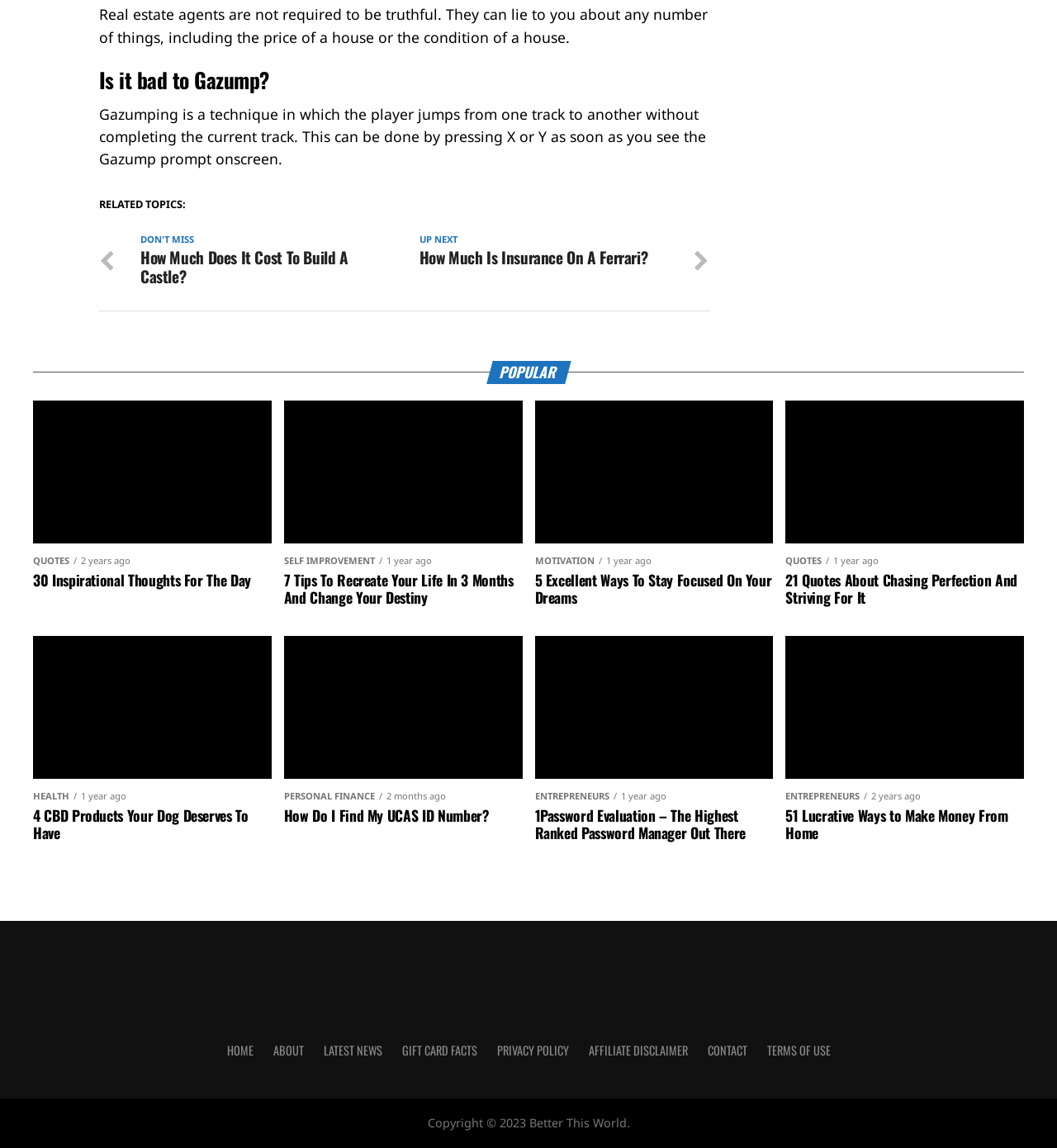How many images are there in the popular section?
Answer the question with a single word or phrase by looking at the picture.

2